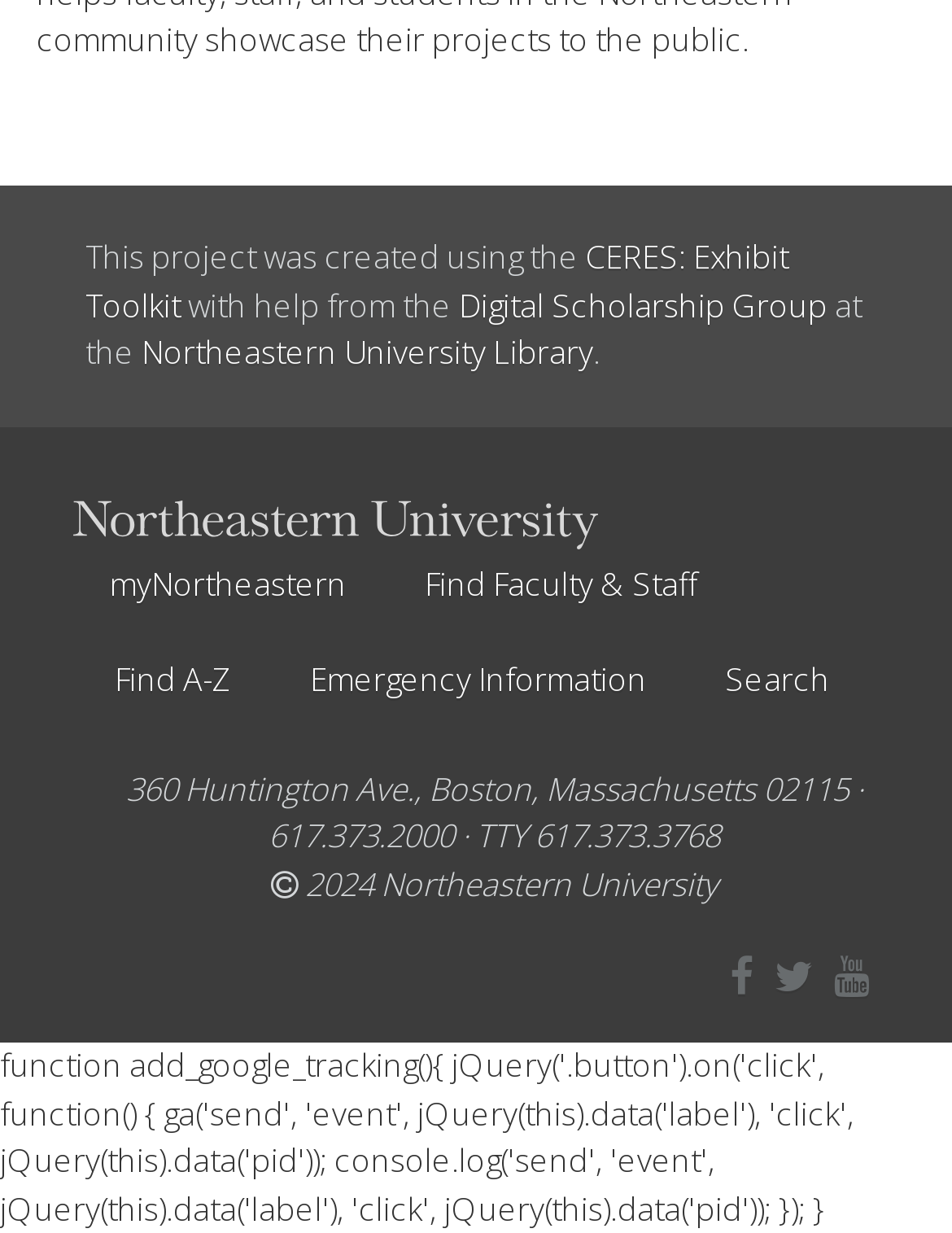Pinpoint the bounding box coordinates of the element to be clicked to execute the instruction: "visit the CERES: Exhibit Toolkit website".

[0.09, 0.19, 0.828, 0.265]